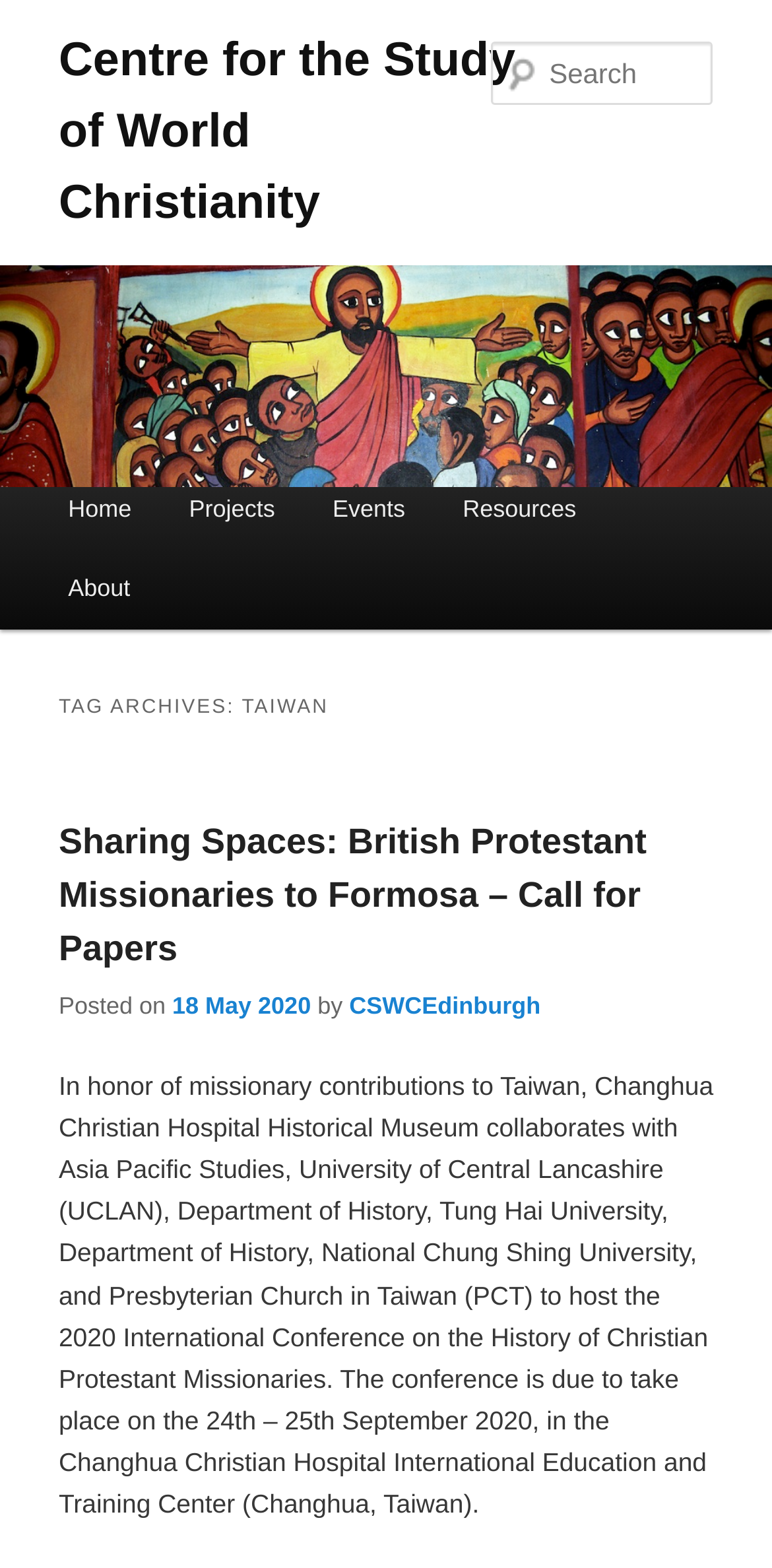Who posted the call for papers?
Please answer the question with a single word or phrase, referencing the image.

CSWCEdinburgh